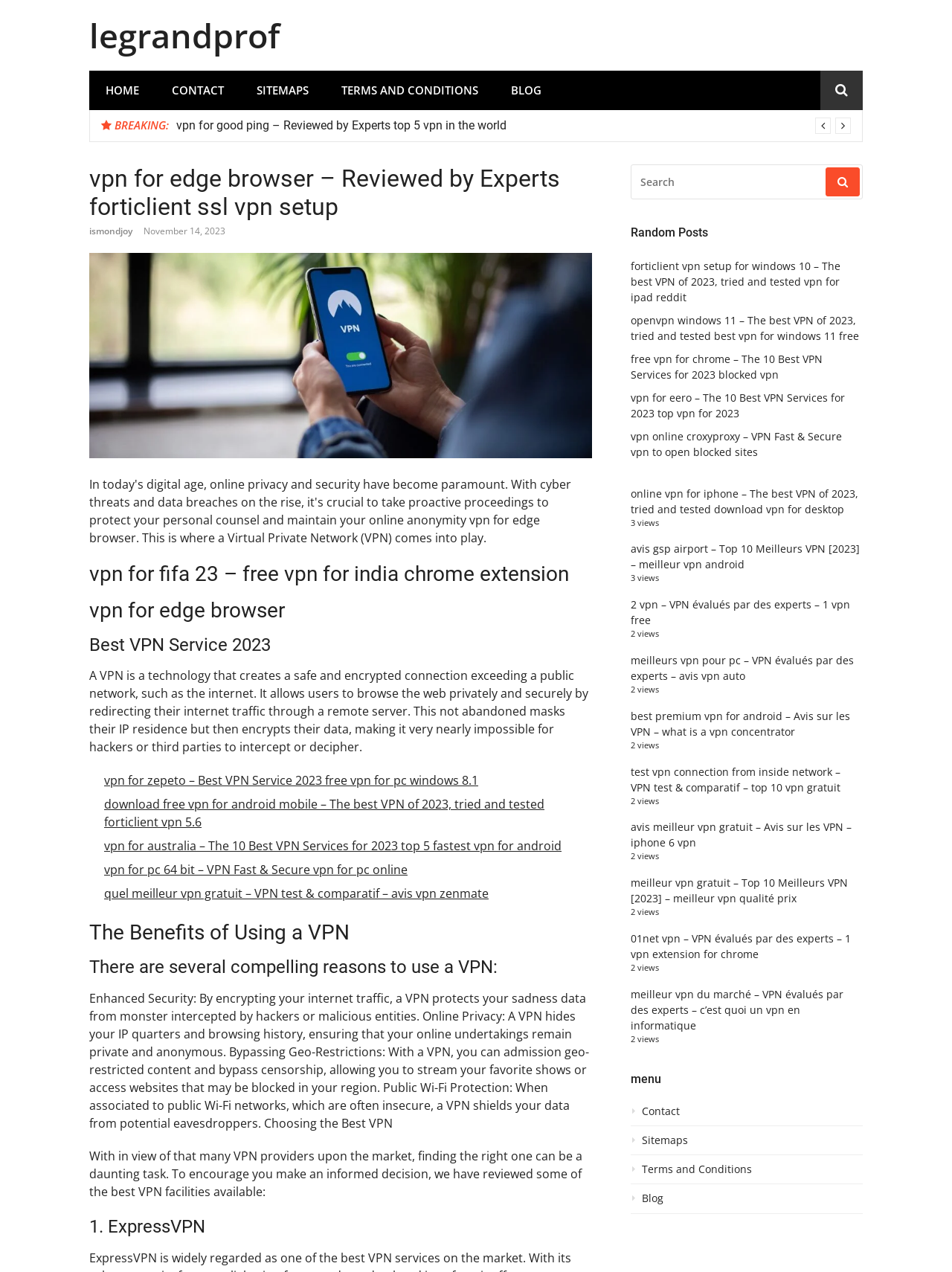What is the purpose of the search bar?
Please provide a detailed and thorough answer to the question.

The search bar is located in the right sidebar of the webpage, and its purpose is to allow users to search for specific VPN-related content, such as VPN reviews, tutorials, or news.